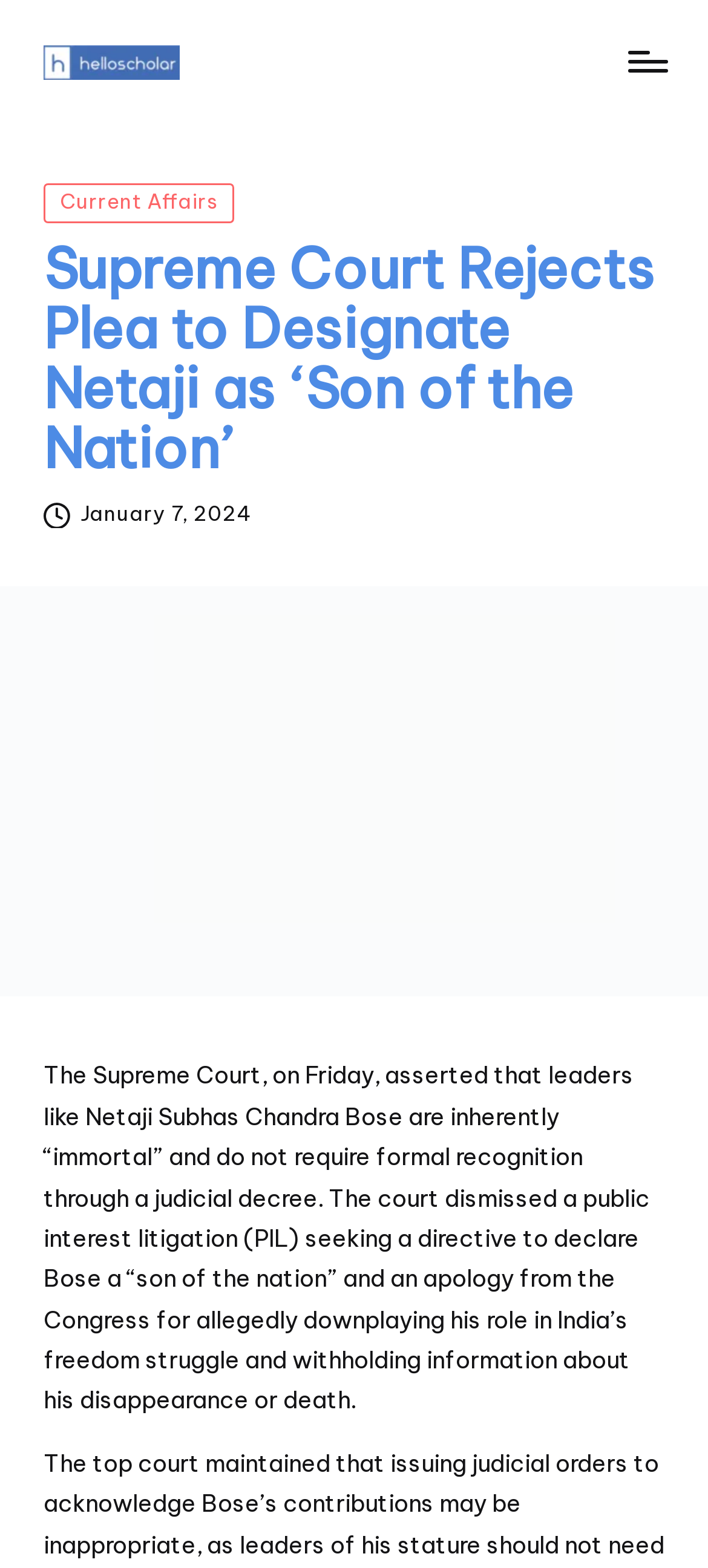Observe the image and answer the following question in detail: What is the date of the Supreme Court's assertion?

I found the date by looking at the text 'January 7, 2024' which is located below the heading and above the main article text.